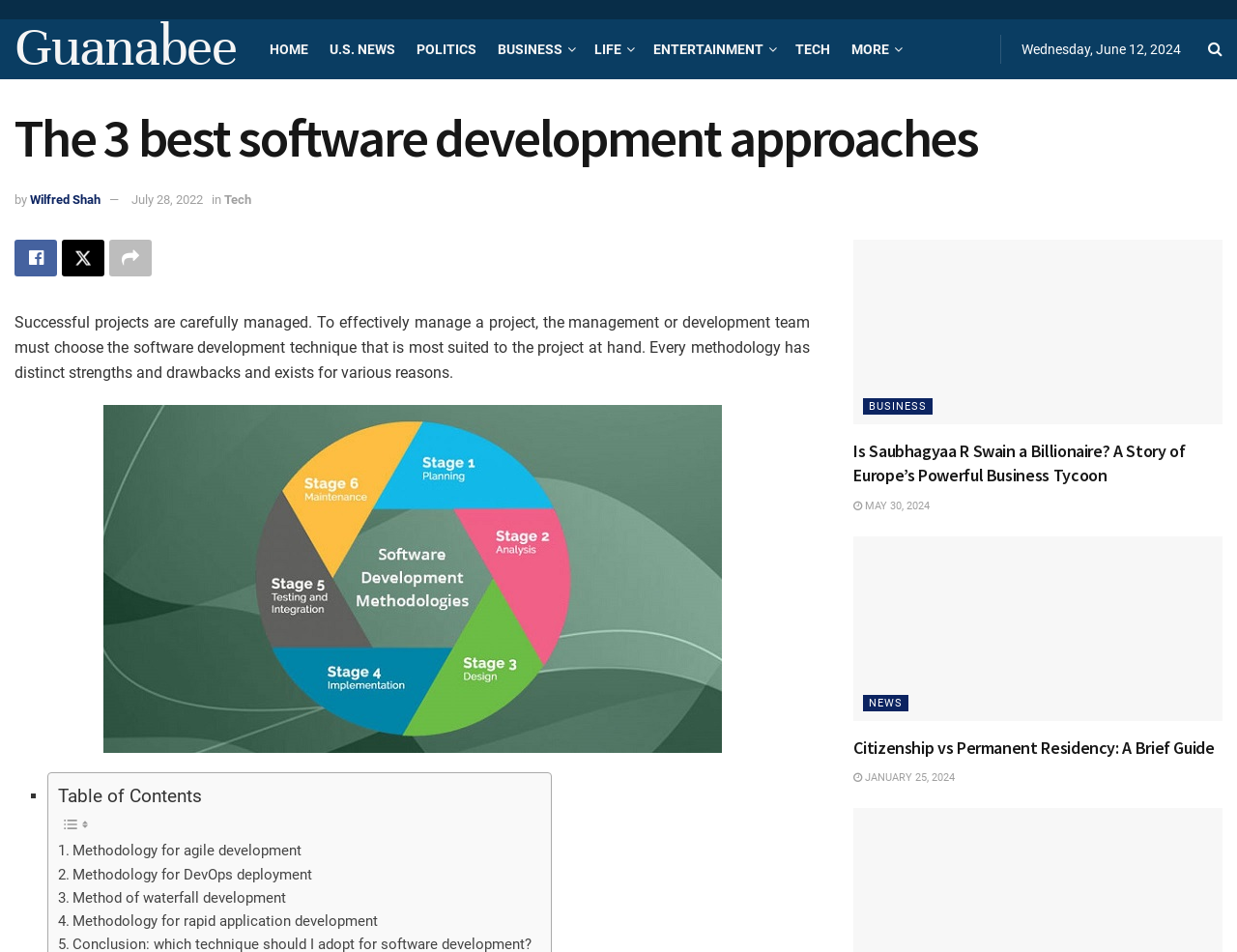Given the element description January 25, 2024, predict the bounding box coordinates for the UI element in the webpage screenshot. The format should be (top-left x, top-left y, bottom-right x, bottom-right y), and the values should be between 0 and 1.

[0.69, 0.81, 0.772, 0.823]